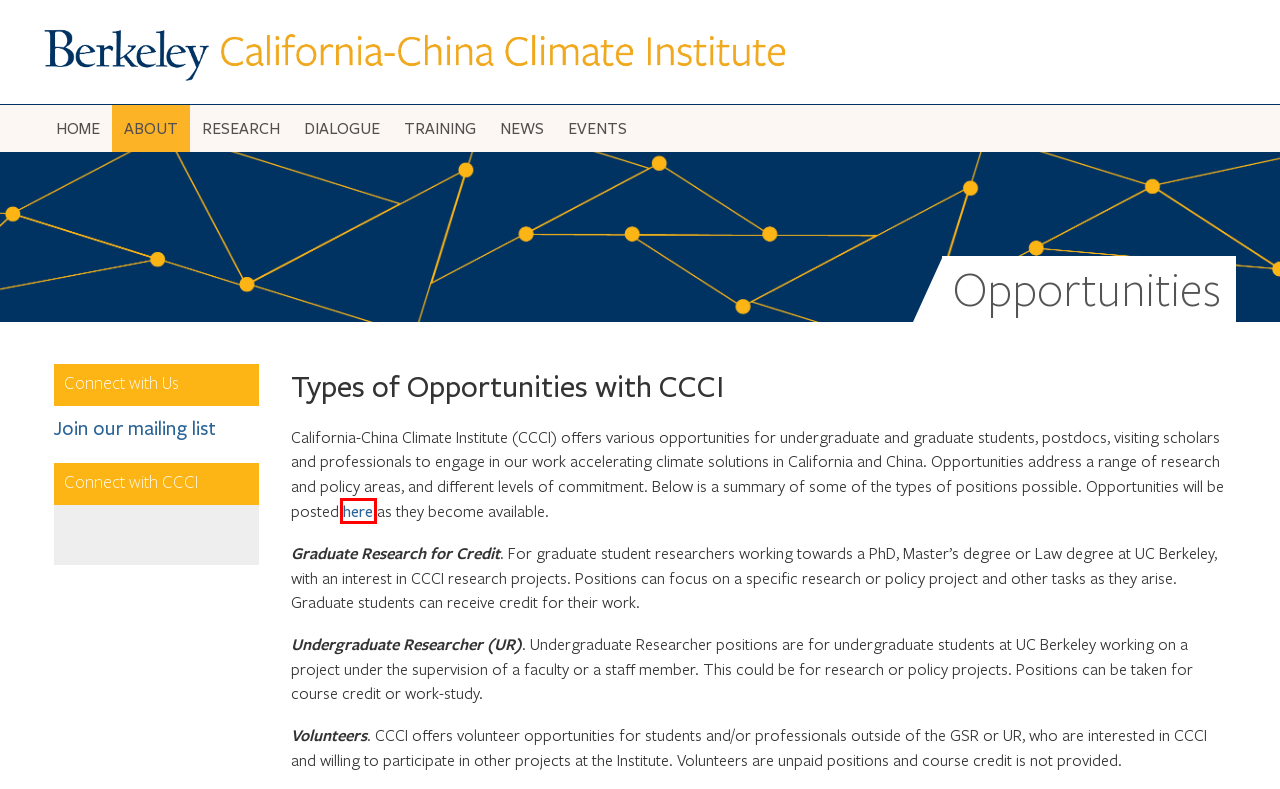You are presented with a screenshot of a webpage containing a red bounding box around a particular UI element. Select the best webpage description that matches the new webpage after clicking the element within the bounding box. Here are the candidates:
A. Report a web accessibility issue | Digital Accessibility
B. Signup Form
C. Visiting Scholars Program - Berkeley Law
D. Website Privacy Statement | UC Berkeley Rausser College of Natural Resources
E. Nondiscrimination Policy Statement | Office for the Prevention of Harassment & Discrimination
F. Home - University of California, Berkeley
G. Browse Open Recruitments or Log In - UC Berkeley AP Recruit
H. Rausser College of Natural Resources, UC Berkeley

G